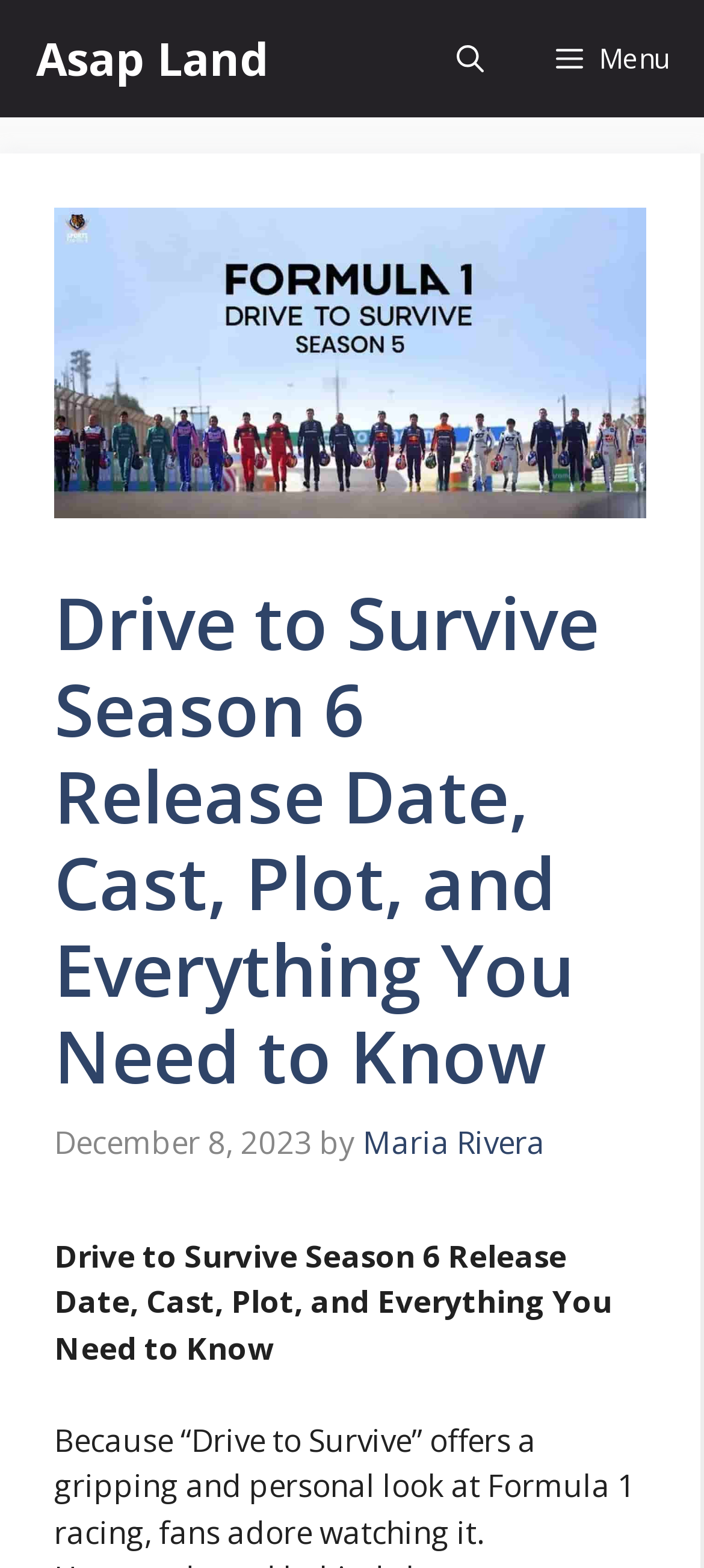Extract the main title from the webpage and generate its text.

Drive to Survive Season 6 Release Date, Cast, Plot, and Everything You Need to Know